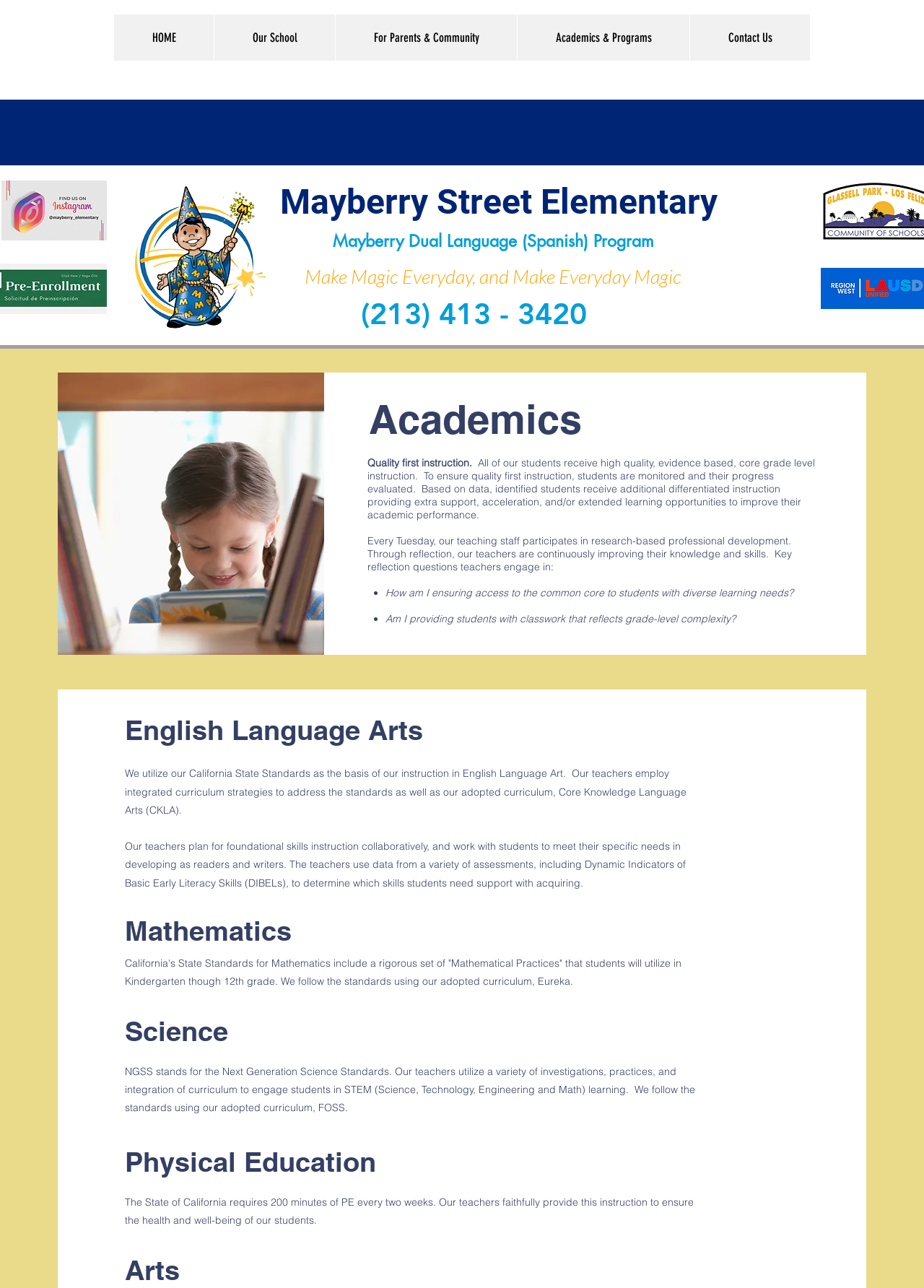Identify the bounding box for the described UI element: "HOME".

[0.123, 0.011, 0.231, 0.047]